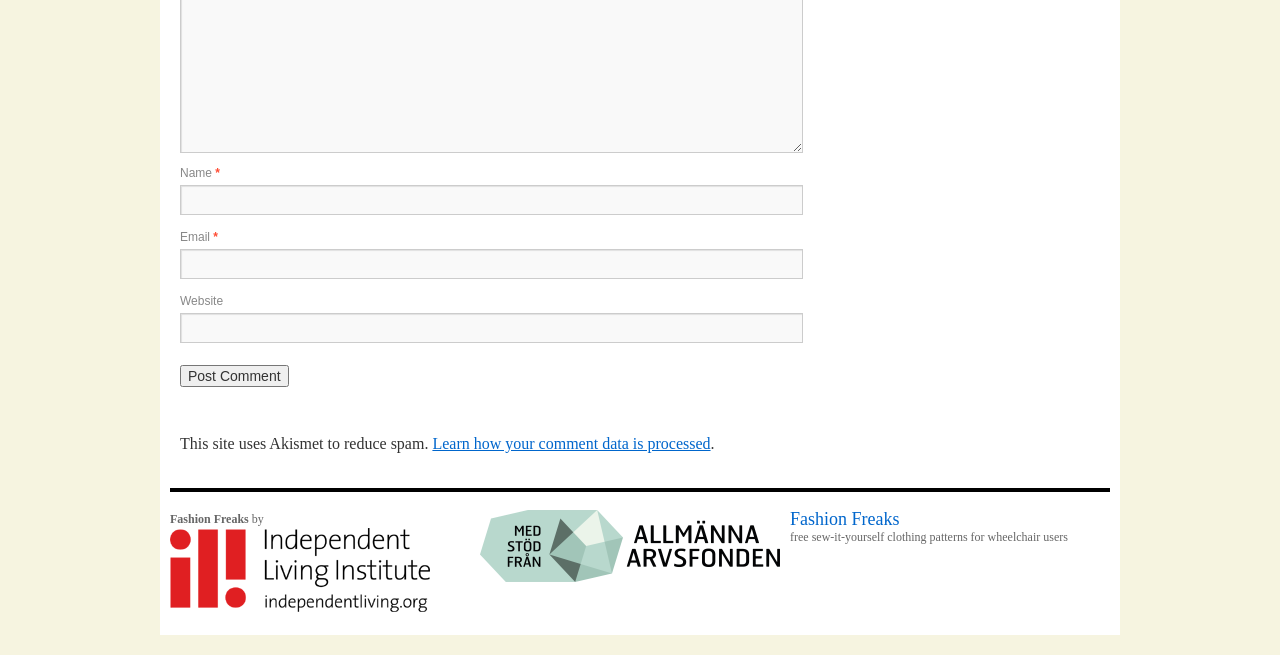Determine the bounding box coordinates of the clickable region to carry out the instruction: "Click the Post Comment button".

[0.141, 0.558, 0.225, 0.591]